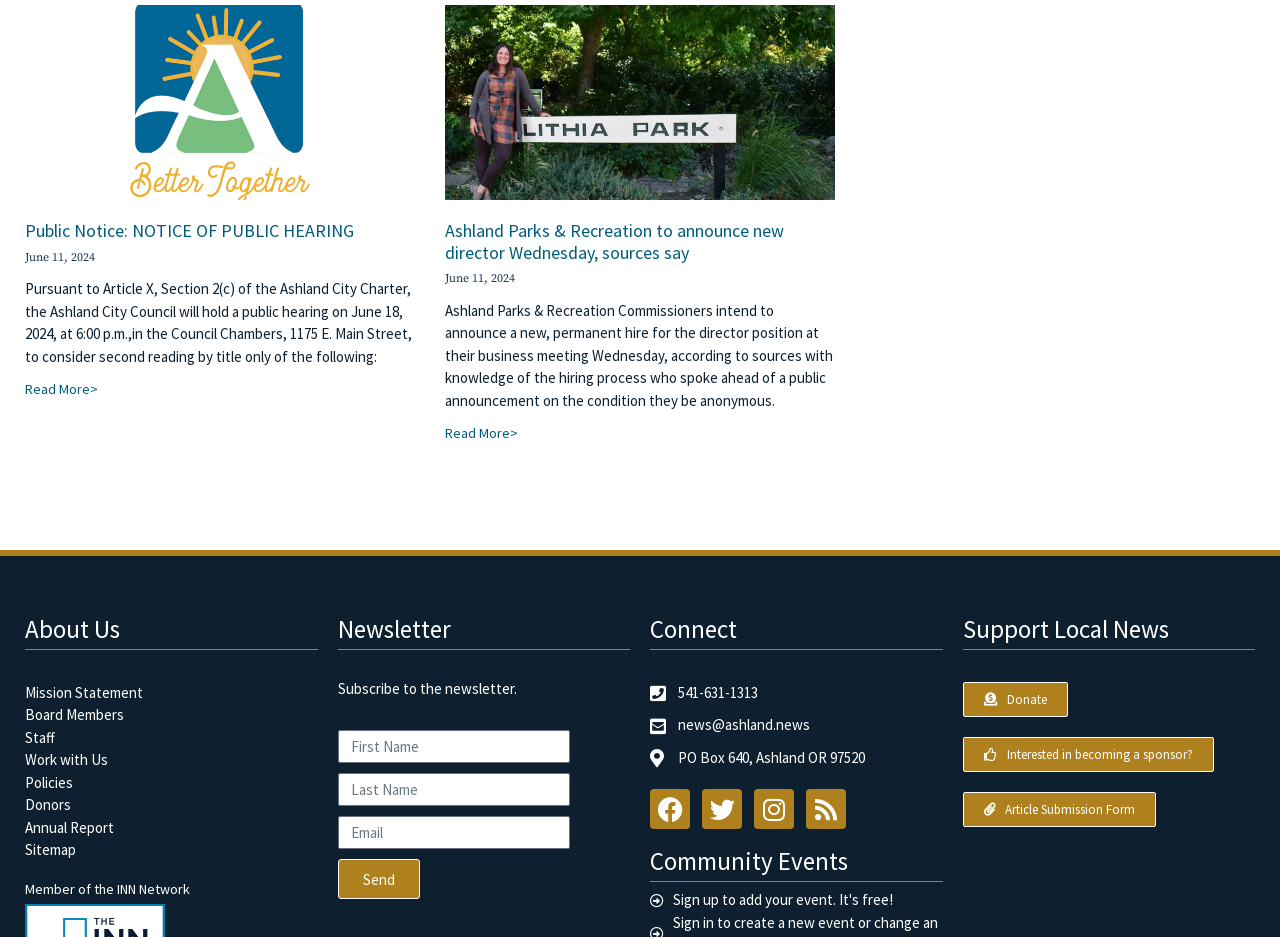Determine the coordinates of the bounding box that should be clicked to complete the instruction: "Read more about Ashland Parks & Recreation to announce new director Wednesday, sources say". The coordinates should be represented by four float numbers between 0 and 1: [left, top, right, bottom].

[0.348, 0.453, 0.405, 0.472]